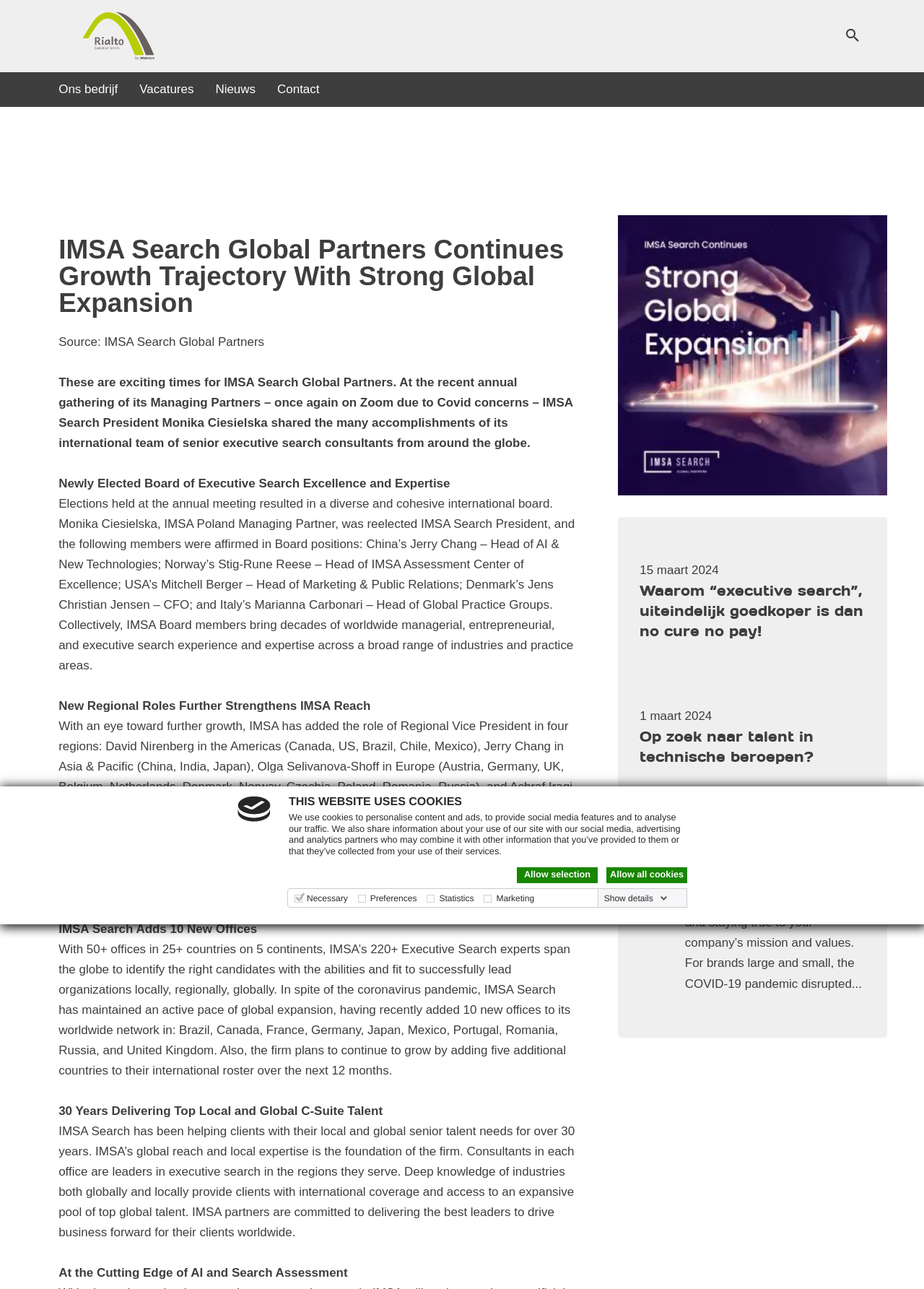What is the name of the company?
Using the image, provide a detailed and thorough answer to the question.

I found the answer by looking at the header section of the webpage, where it says 'IMSA Search Global Partners Continues Growth Trajectory With Strong Global Expansion'.